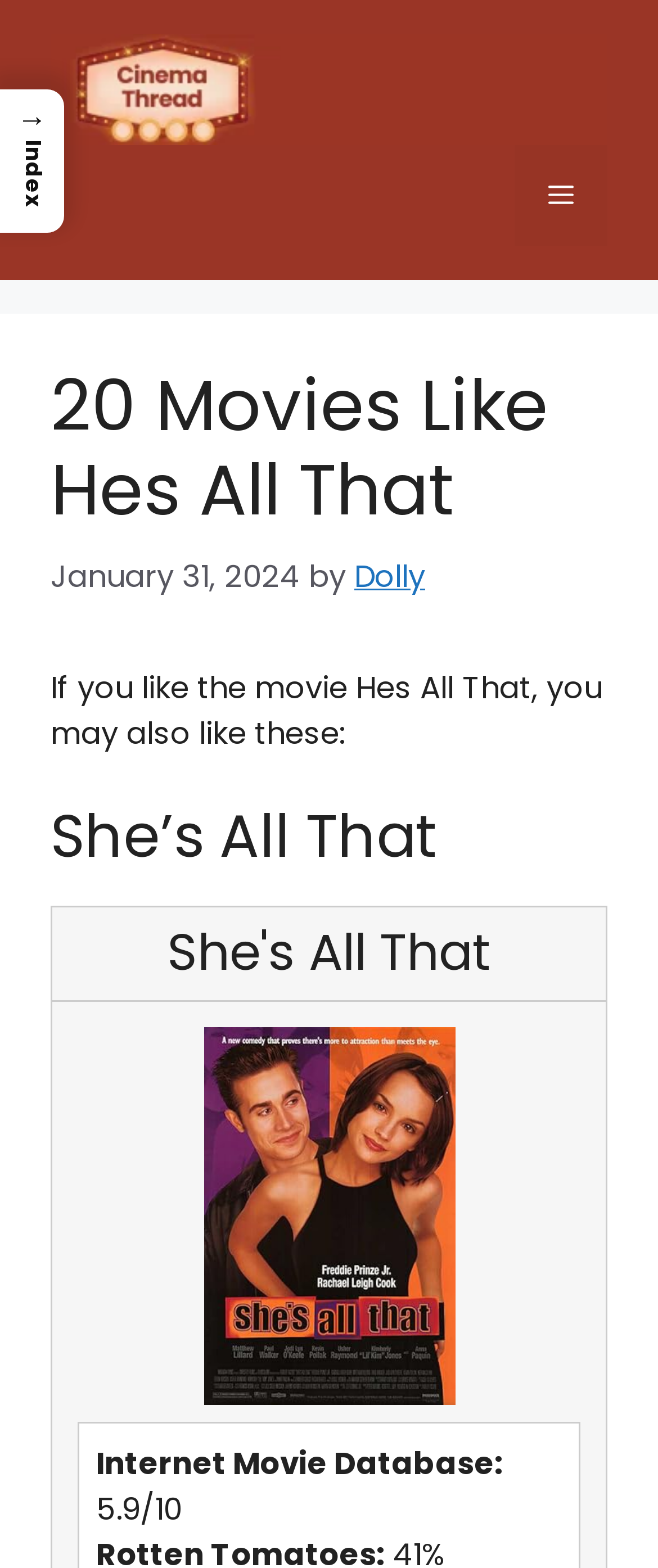Find the bounding box coordinates for the UI element that matches this description: "→ Index".

[0.0, 0.057, 0.098, 0.149]